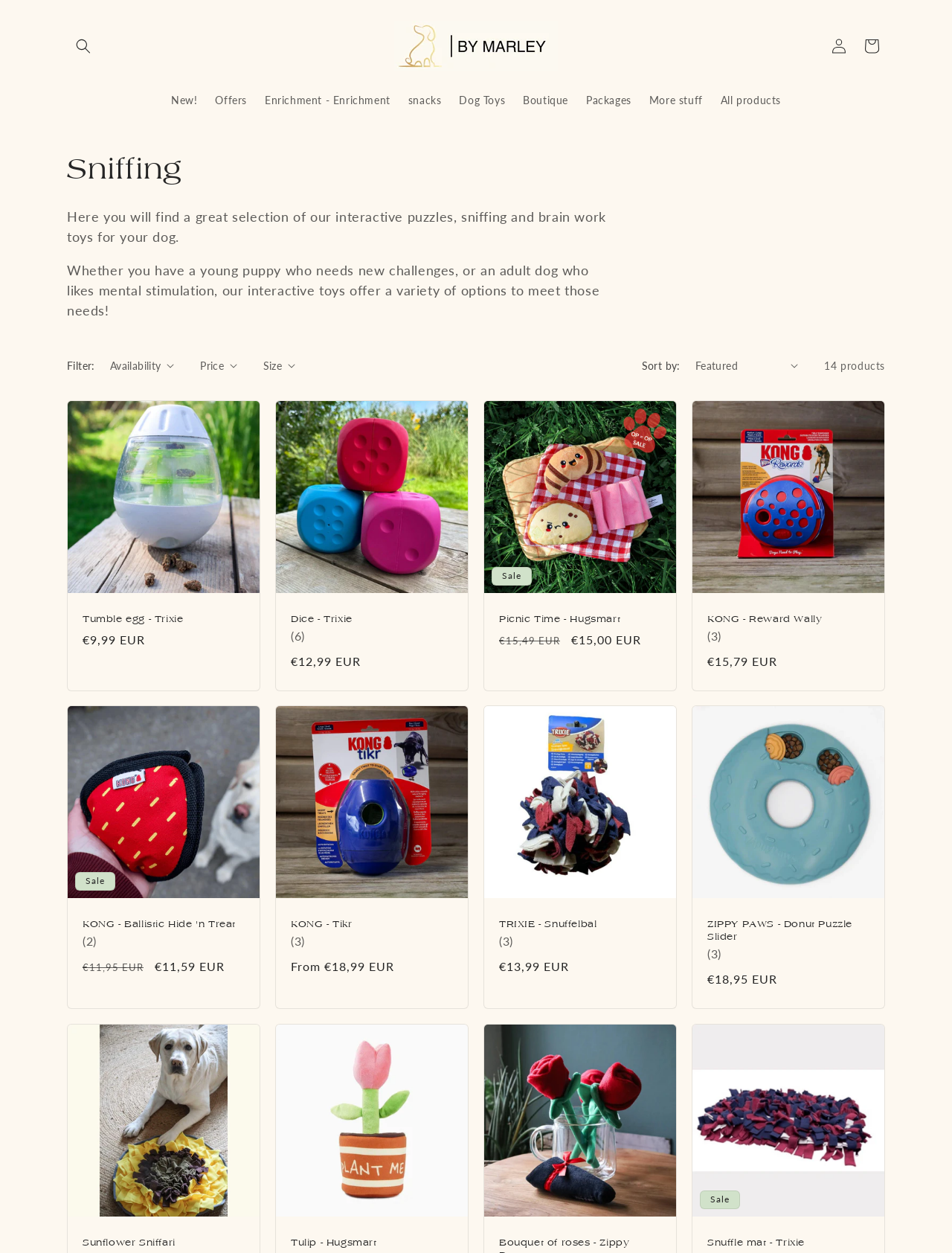Determine the bounding box coordinates for the UI element described. Format the coordinates as (top-left x, top-left y, bottom-right x, bottom-right y) and ensure all values are between 0 and 1. Element description: People

None